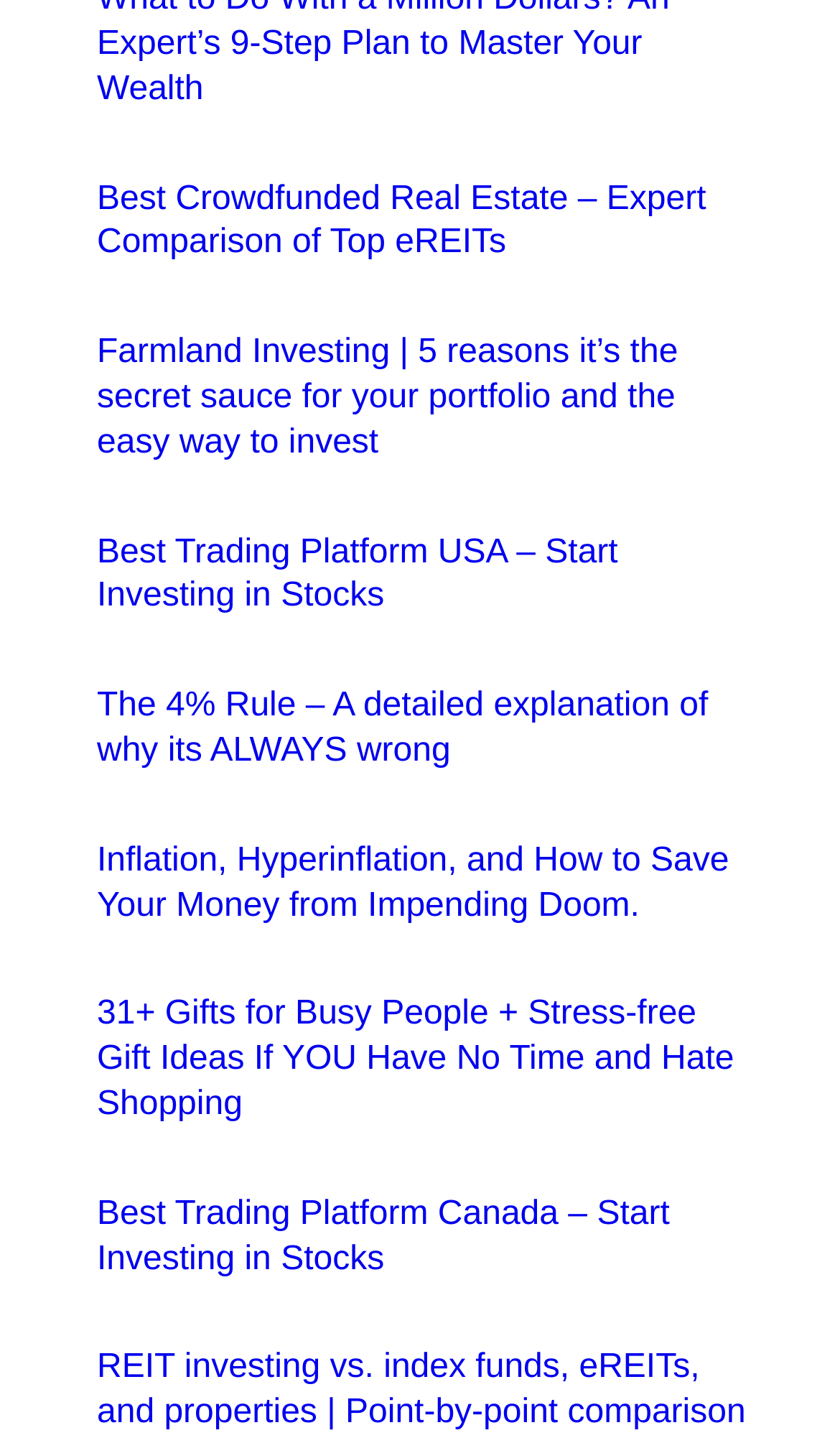Provide a single word or phrase answer to the question: 
What is the title of the last article?

REIT investing vs. index funds, eREITs, and properties